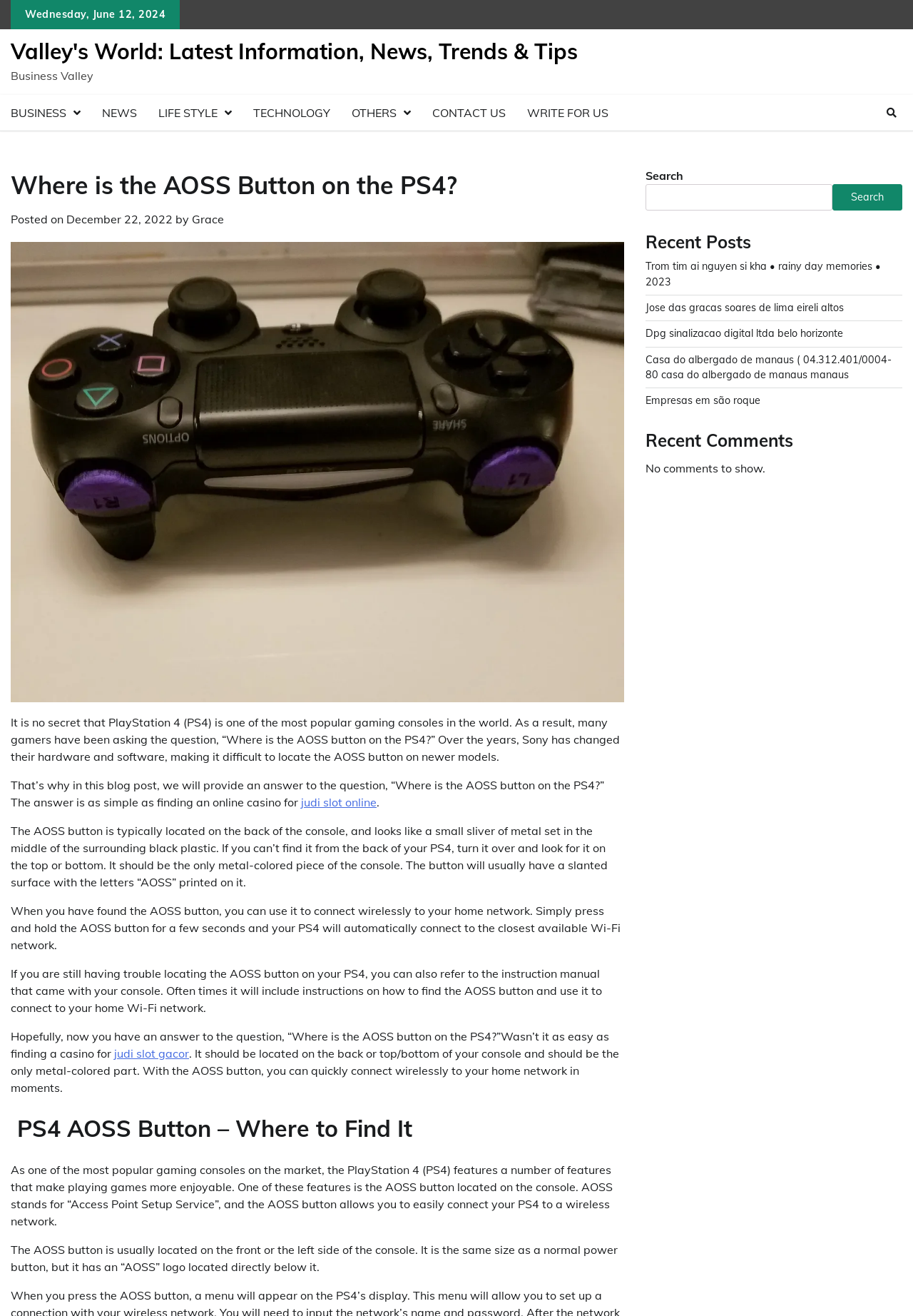Determine the main text heading of the webpage and provide its content.

Where is the AOSS Button on the PS4?